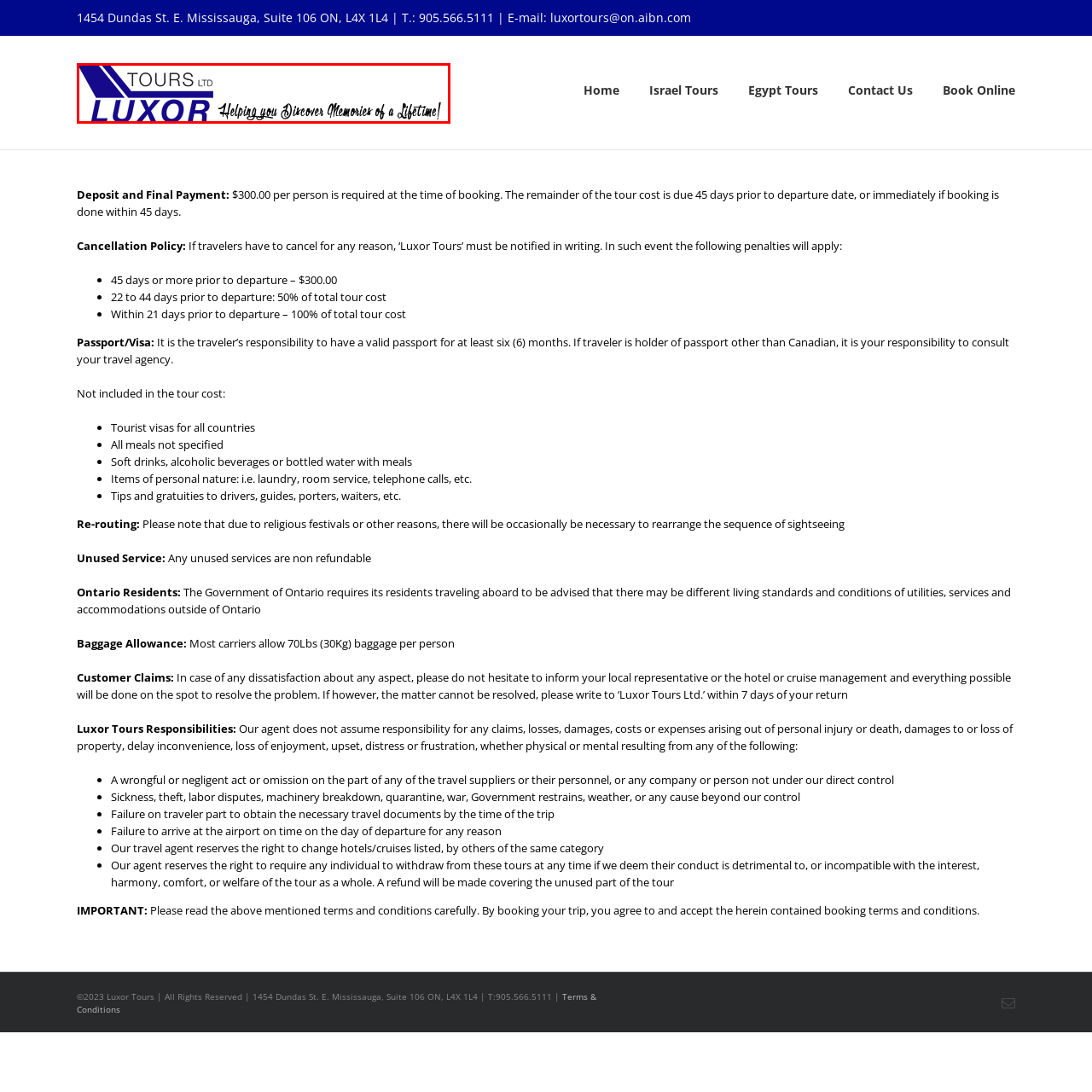What type of aesthetic does the design emphasize?
Analyze the content within the red bounding box and offer a detailed answer to the question.

The design of the logo and tagline emphasizes a clean and professional aesthetic, which is aimed at conveying trust and adventure to potential customers looking for travel services.